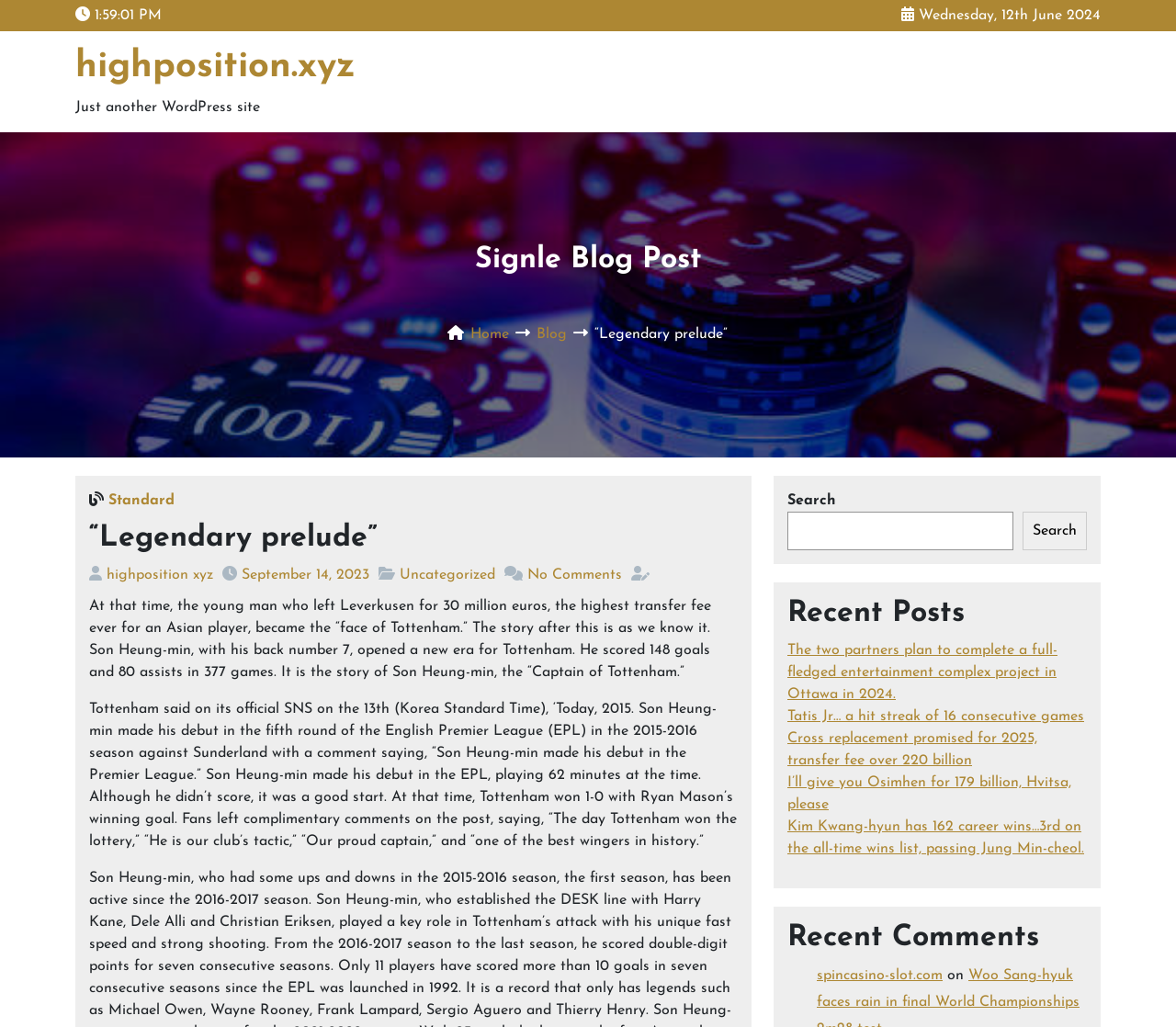Provide the bounding box coordinates of the HTML element this sentence describes: "Select Your State". The bounding box coordinates consist of four float numbers between 0 and 1, i.e., [left, top, right, bottom].

None